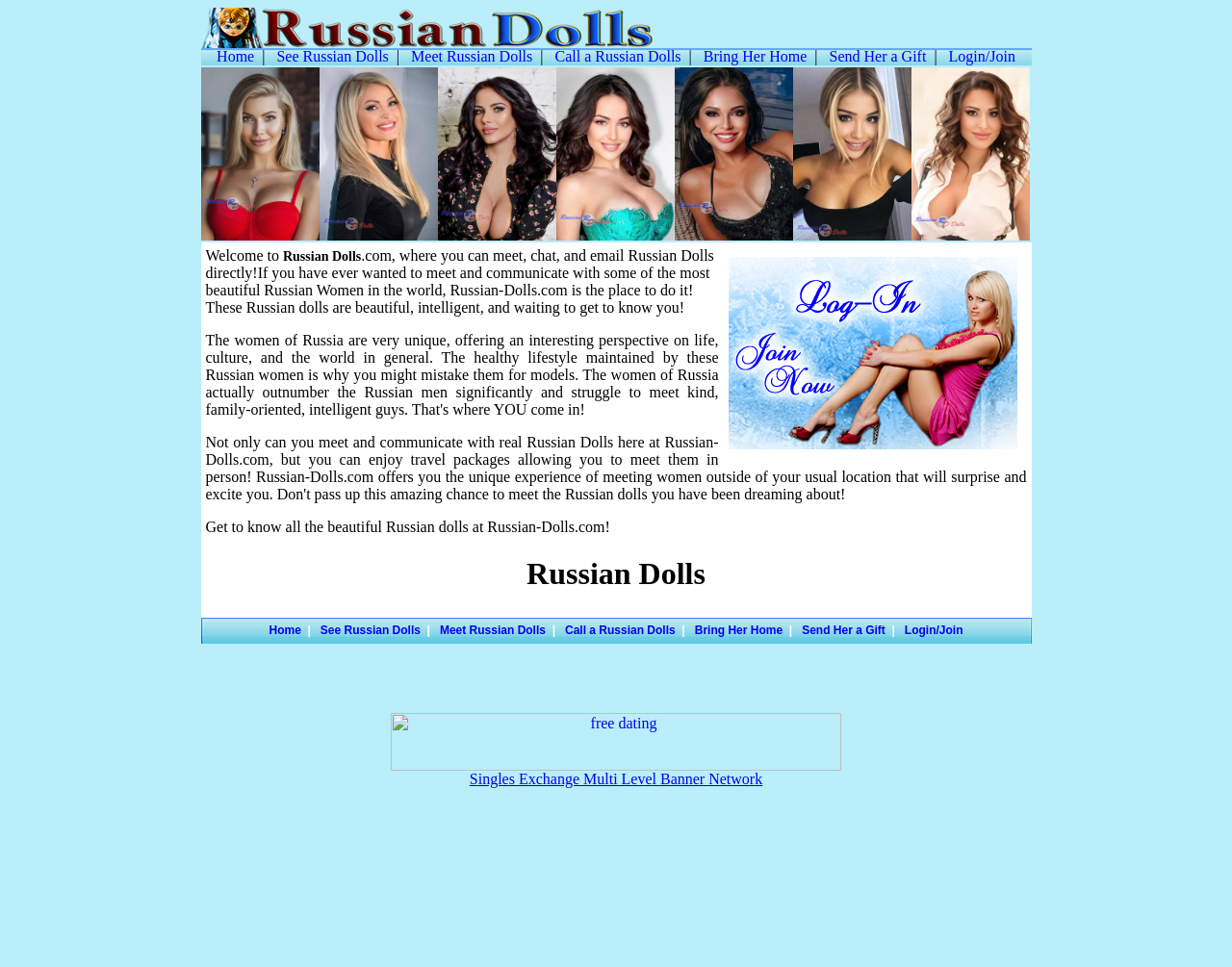Please identify the coordinates of the bounding box for the clickable region that will accomplish this instruction: "Login or Join".

[0.77, 0.05, 0.824, 0.067]